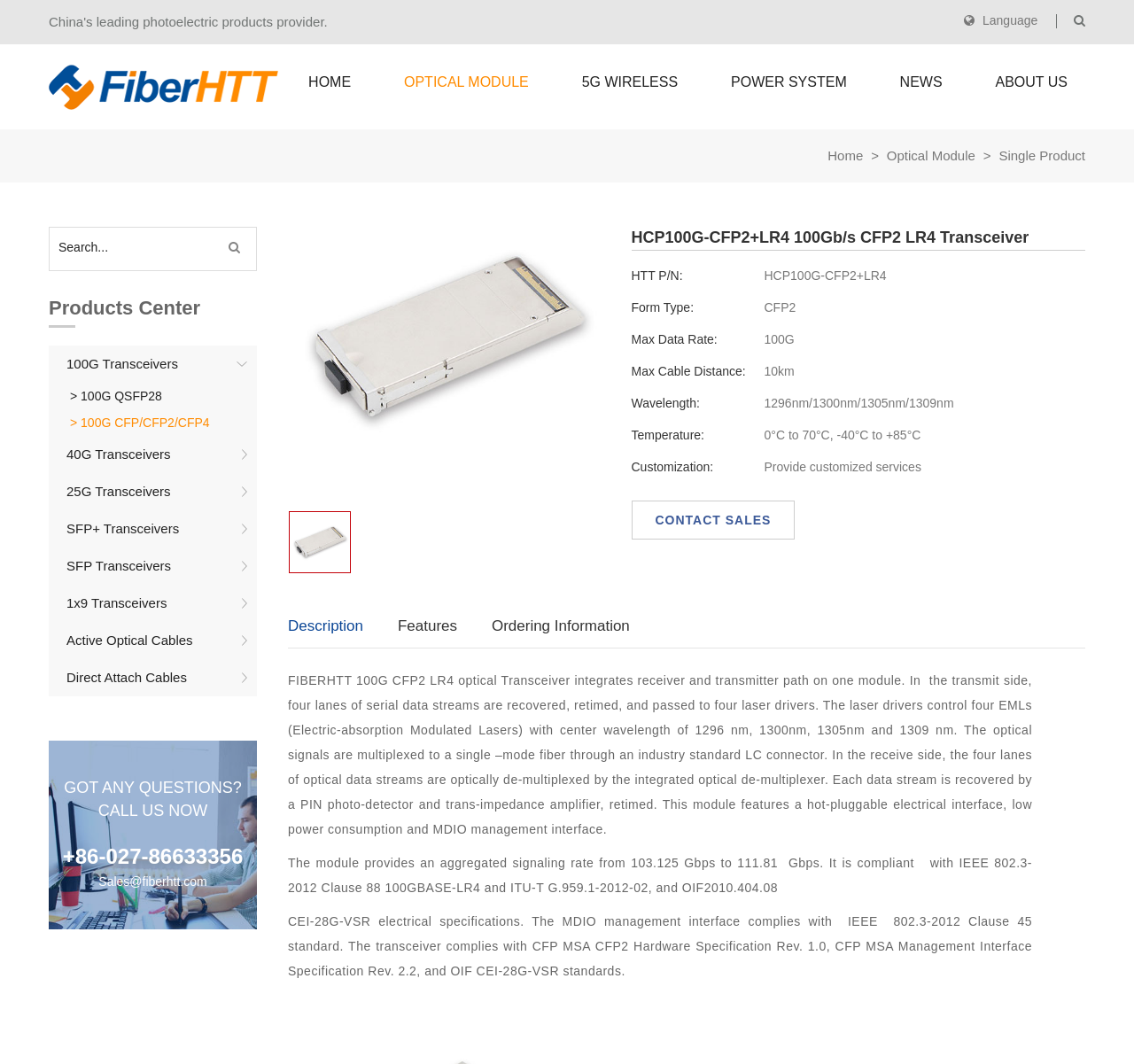Please indicate the bounding box coordinates for the clickable area to complete the following task: "Search for products". The coordinates should be specified as four float numbers between 0 and 1, i.e., [left, top, right, bottom].

[0.044, 0.214, 0.226, 0.252]